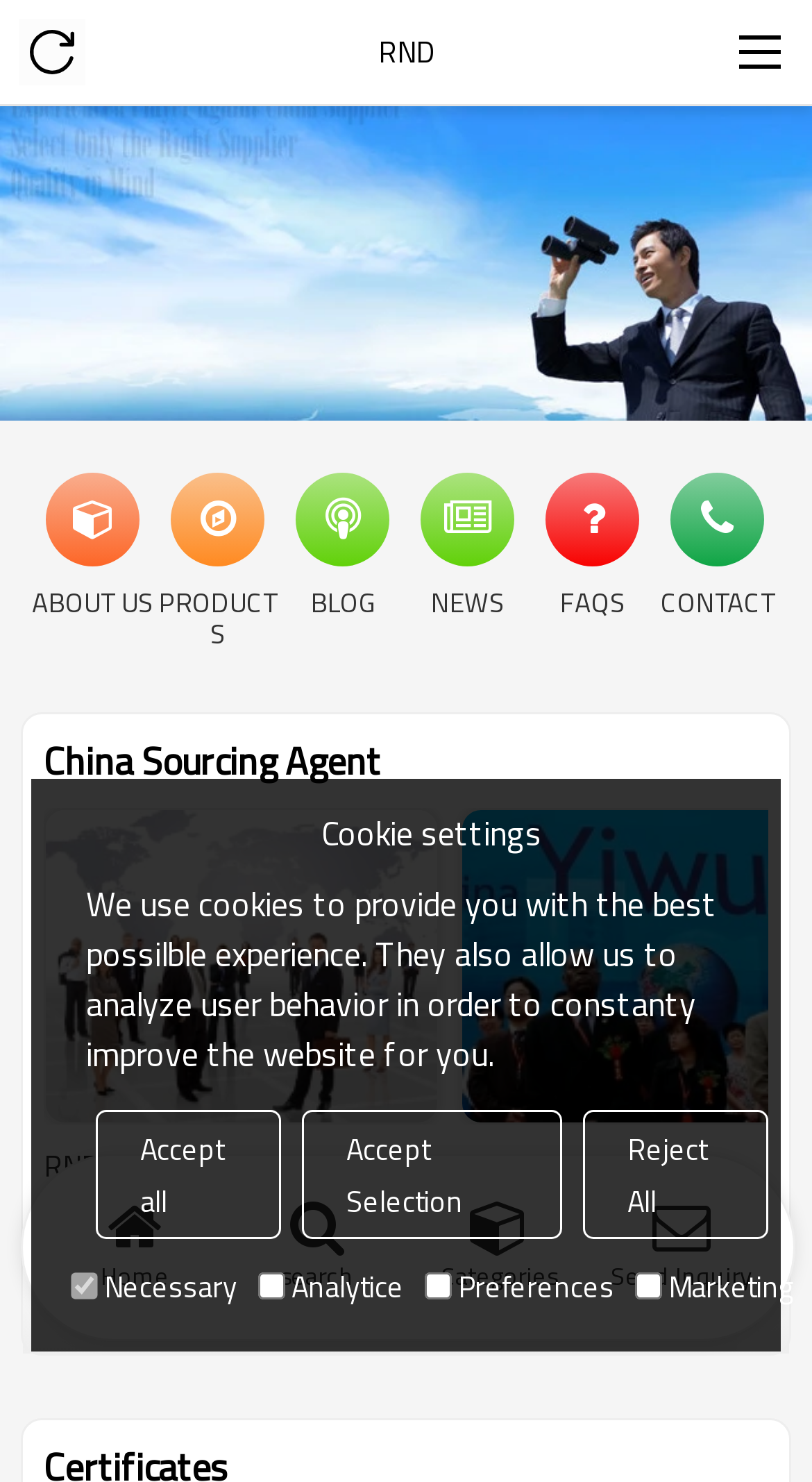How many types of cookies are there?
Refer to the image and provide a thorough answer to the question.

I counted the number of types of cookies by looking at the checkbox elements with the descriptions 'Necessary', 'Analytice', 'Preferences', and 'Marketing' which are located below the cookie settings section.